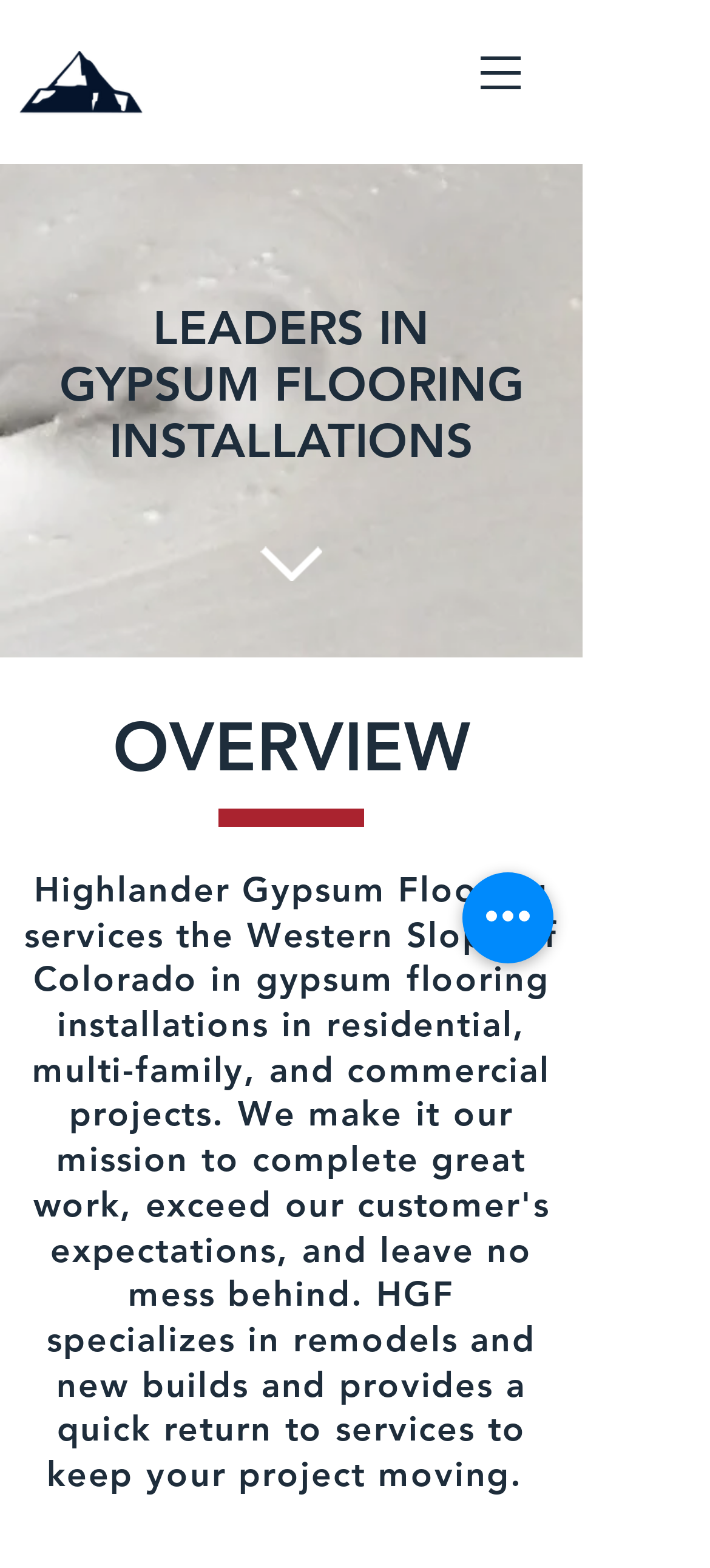What is Highlander Gypsum Flooring's mission?
Based on the screenshot, provide your answer in one word or phrase.

Complete great work, exceed customer's expectations, and leave no mess behind